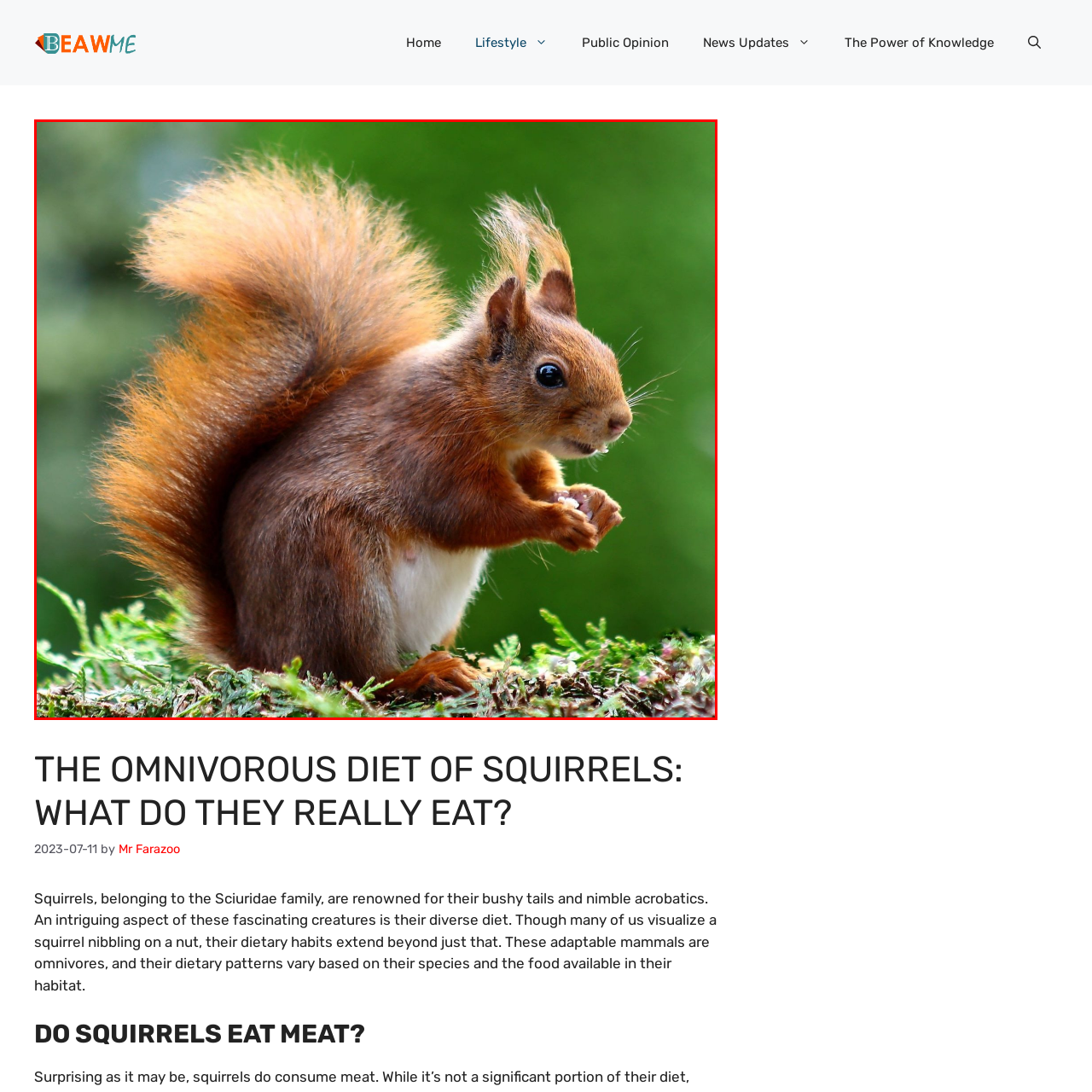Refer to the image contained within the red box, What color is the squirrel's fur?
 Provide your response as a single word or phrase.

Reddish-brown